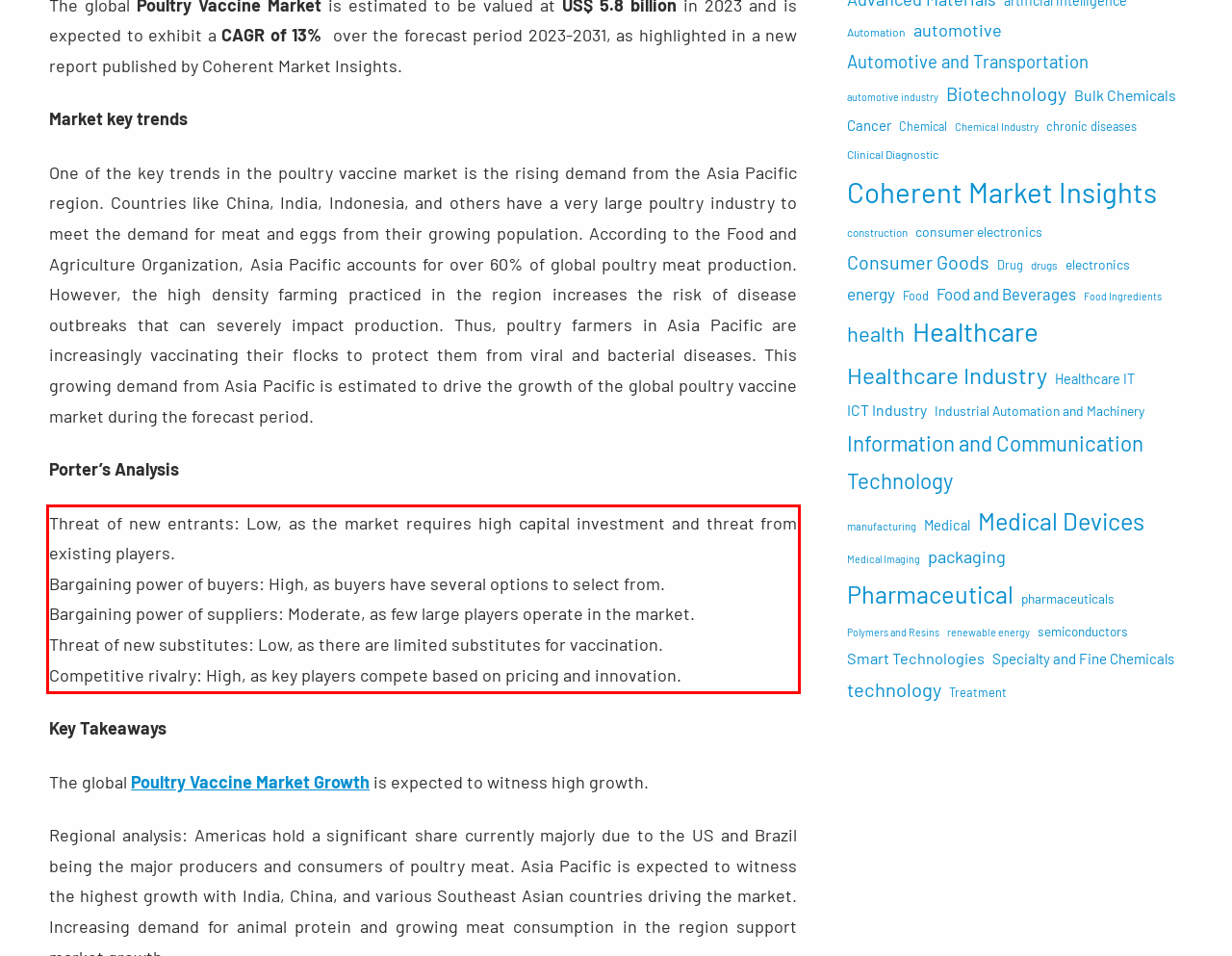Look at the provided screenshot of the webpage and perform OCR on the text within the red bounding box.

Threat of new entrants: Low, as the market requires high capital investment and threat from existing players. Bargaining power of buyers: High, as buyers have several options to select from. Bargaining power of suppliers: Moderate, as few large players operate in the market. Threat of new substitutes: Low, as there are limited substitutes for vaccination. Competitive rivalry: High, as key players compete based on pricing and innovation.